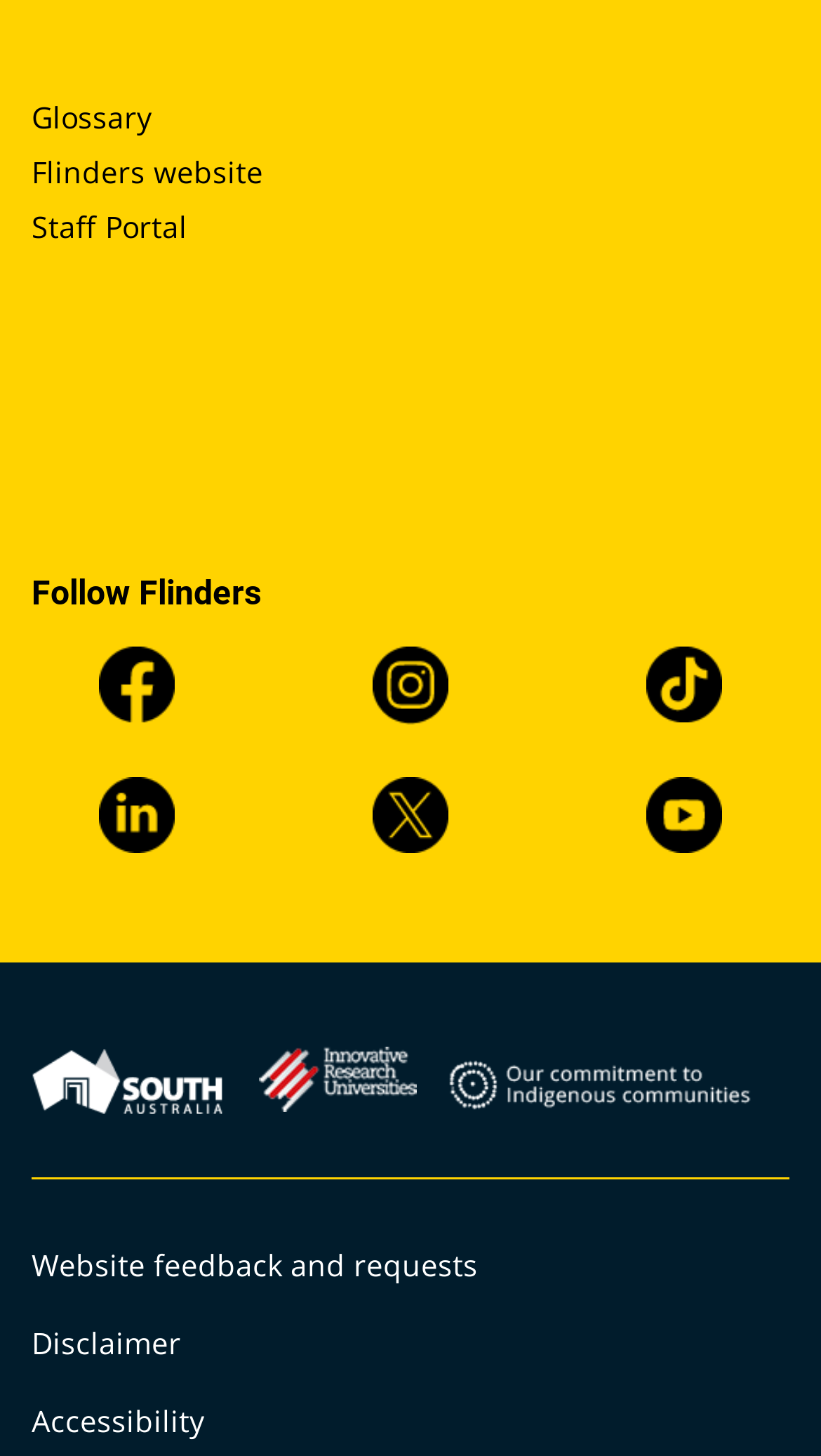Answer the following in one word or a short phrase: 
What is the name of the university?

Flinders University